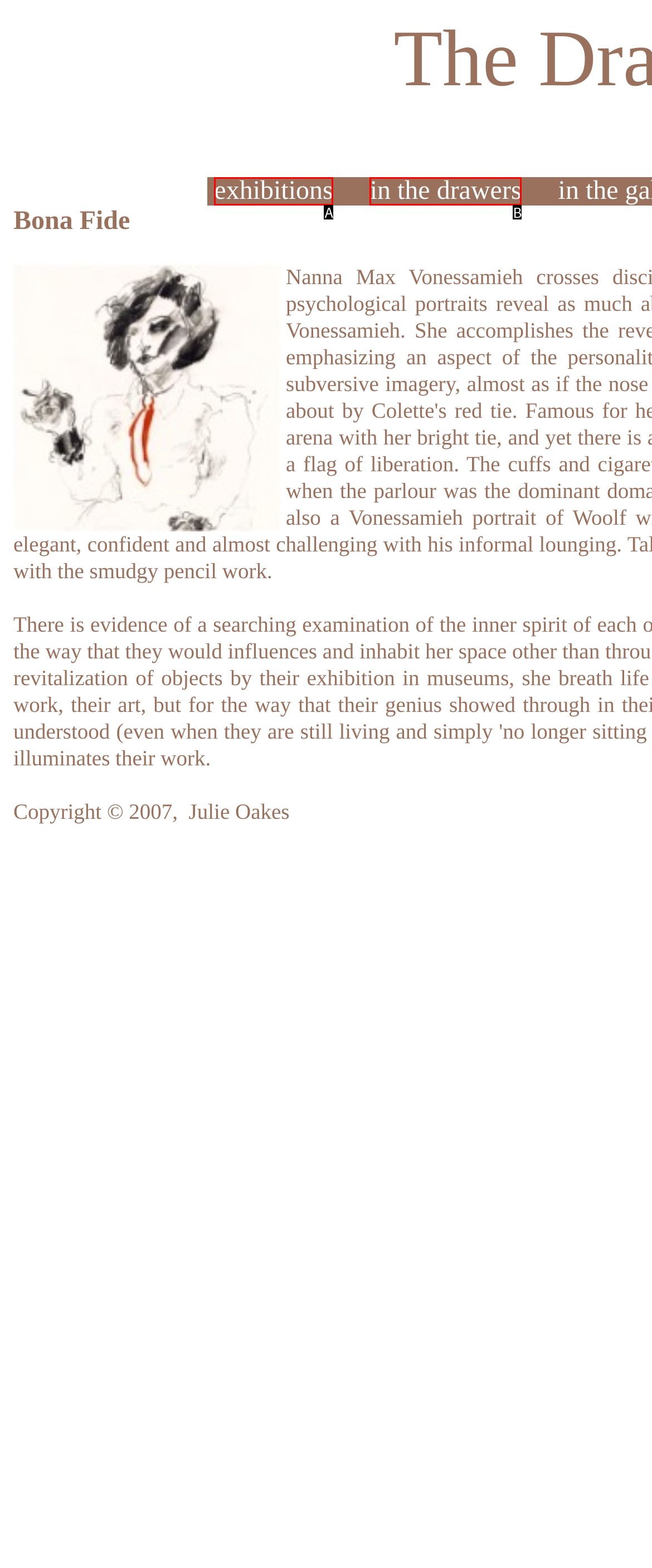From the given choices, determine which HTML element aligns with the description: exhibitions Respond with the letter of the appropriate option.

A